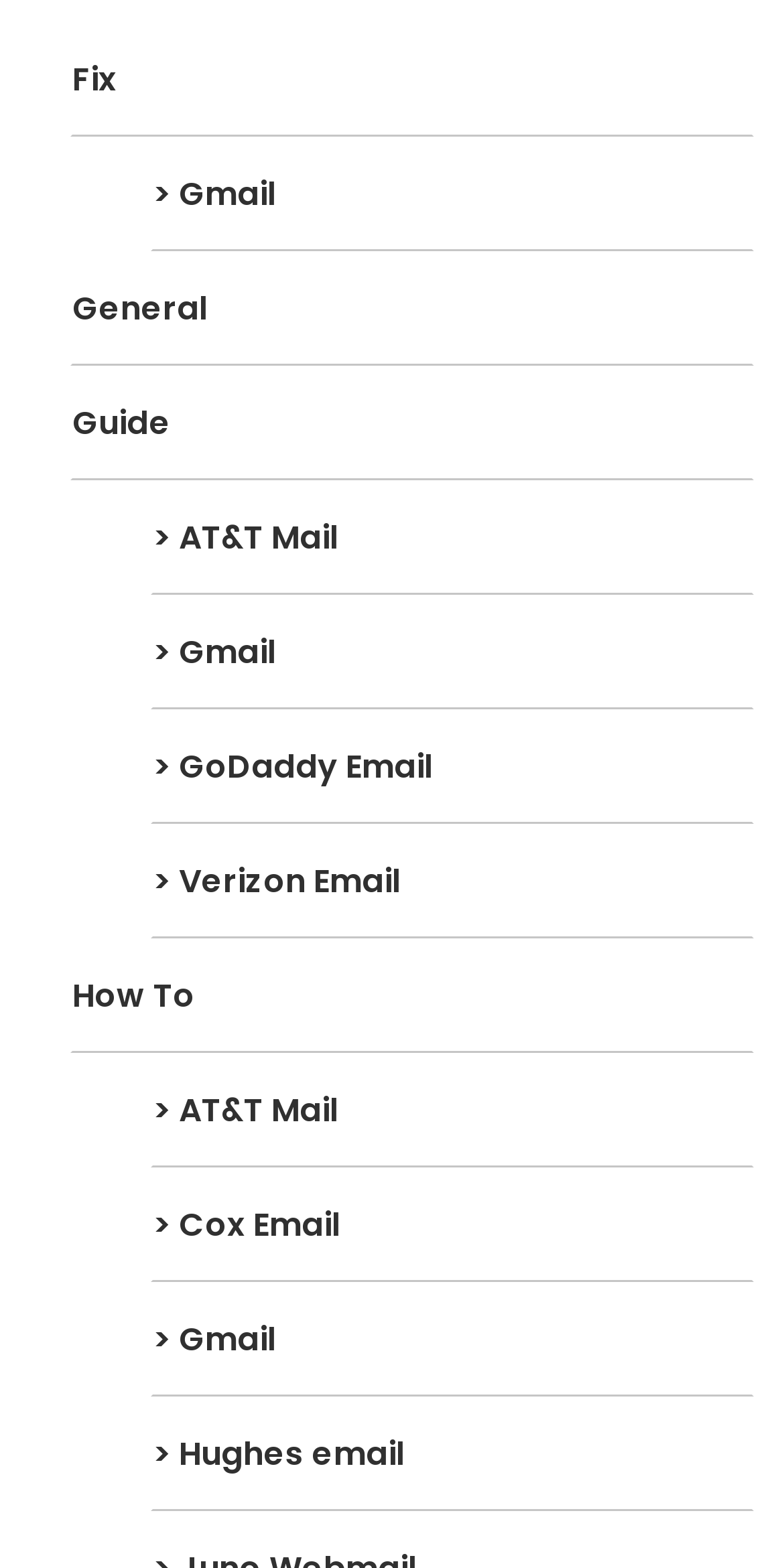Find the bounding box coordinates corresponding to the UI element with the description: "General". The coordinates should be formatted as [left, top, right, bottom], with values as floats between 0 and 1.

[0.09, 0.16, 0.962, 0.233]